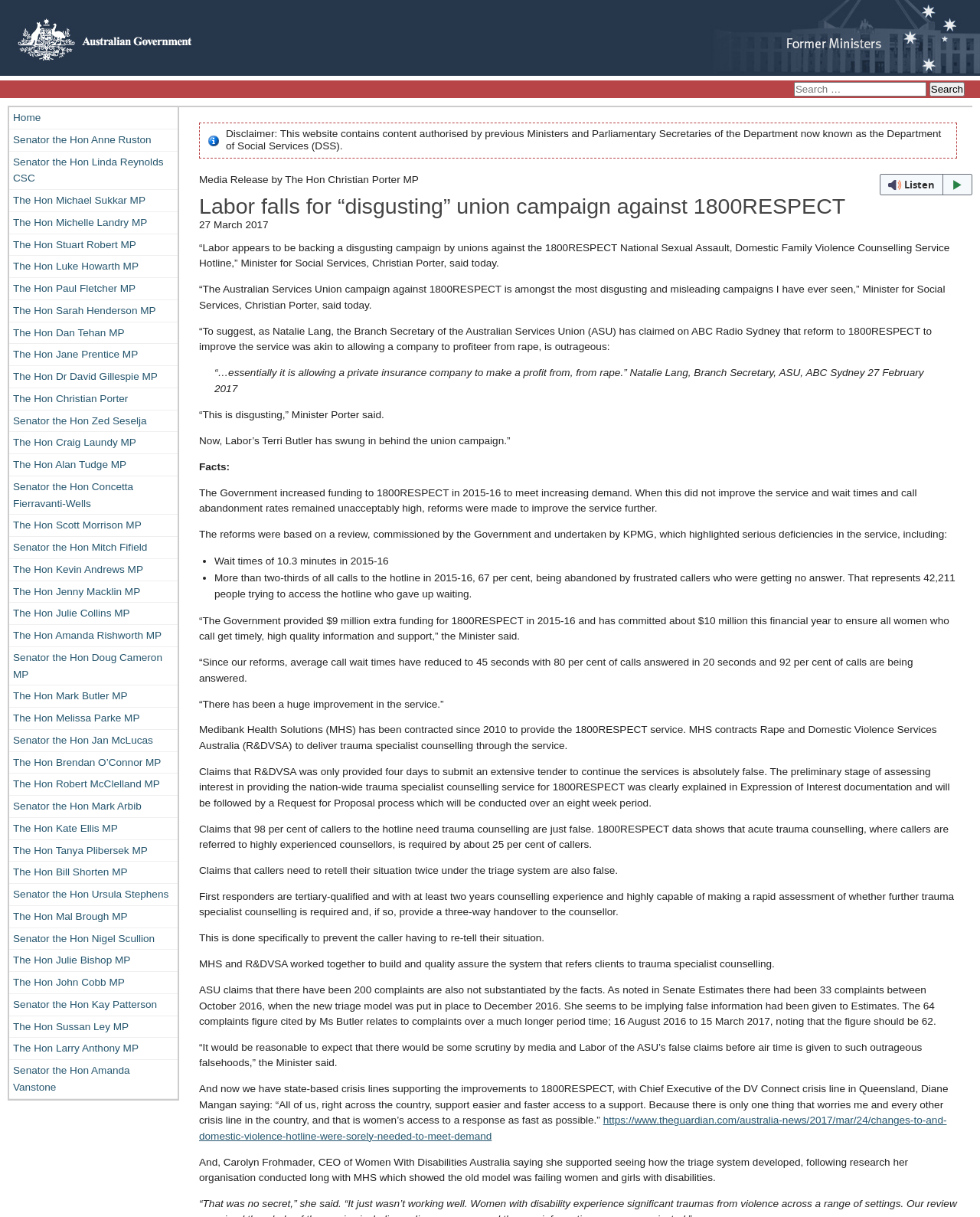Locate the bounding box coordinates of the element that should be clicked to fulfill the instruction: "Search for something".

[0.016, 0.067, 0.984, 0.079]